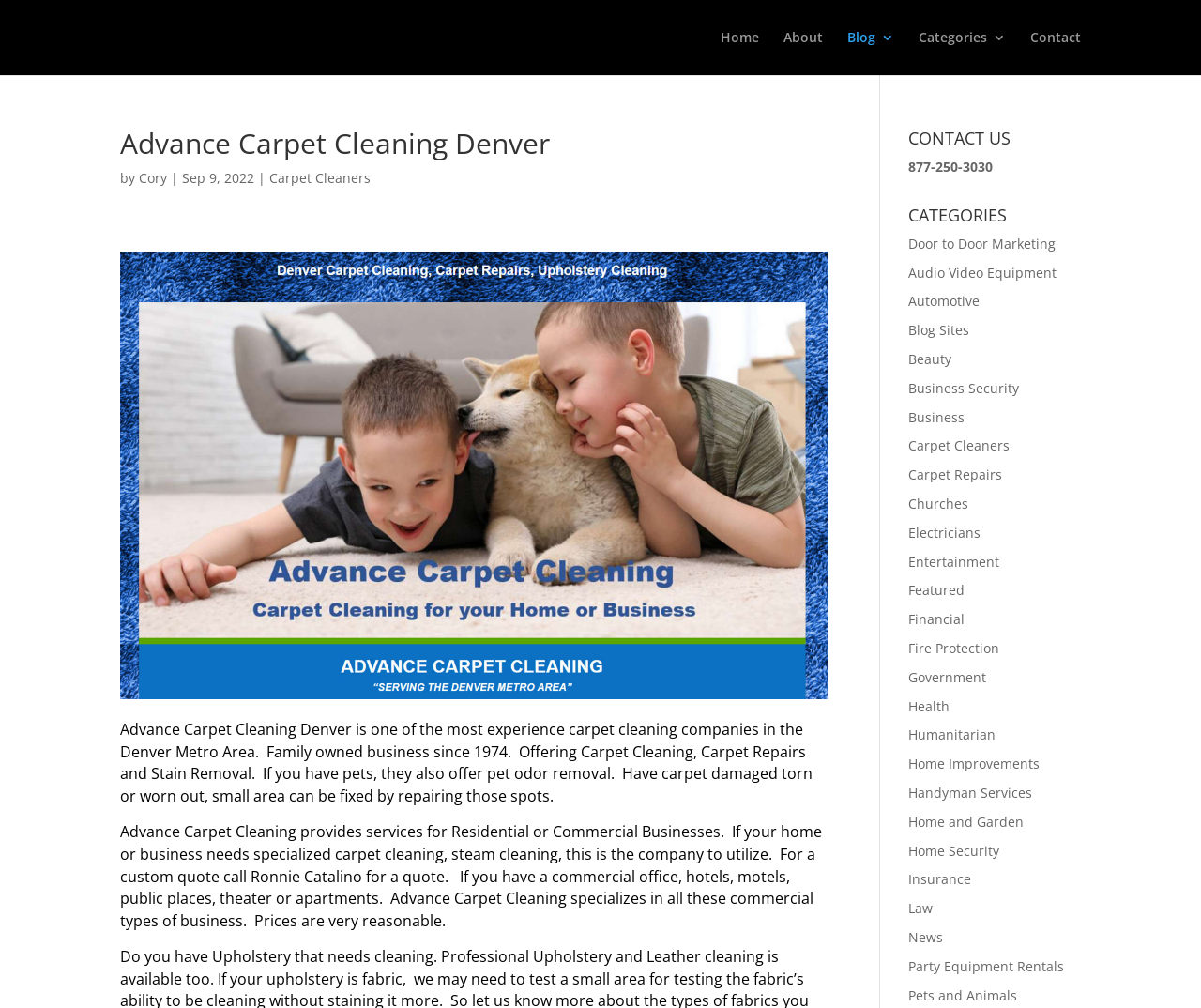Using the format (top-left x, top-left y, bottom-right x, bottom-right y), provide the bounding box coordinates for the described UI element. All values should be floating point numbers between 0 and 1: Door to Door Marketing

[0.756, 0.233, 0.879, 0.25]